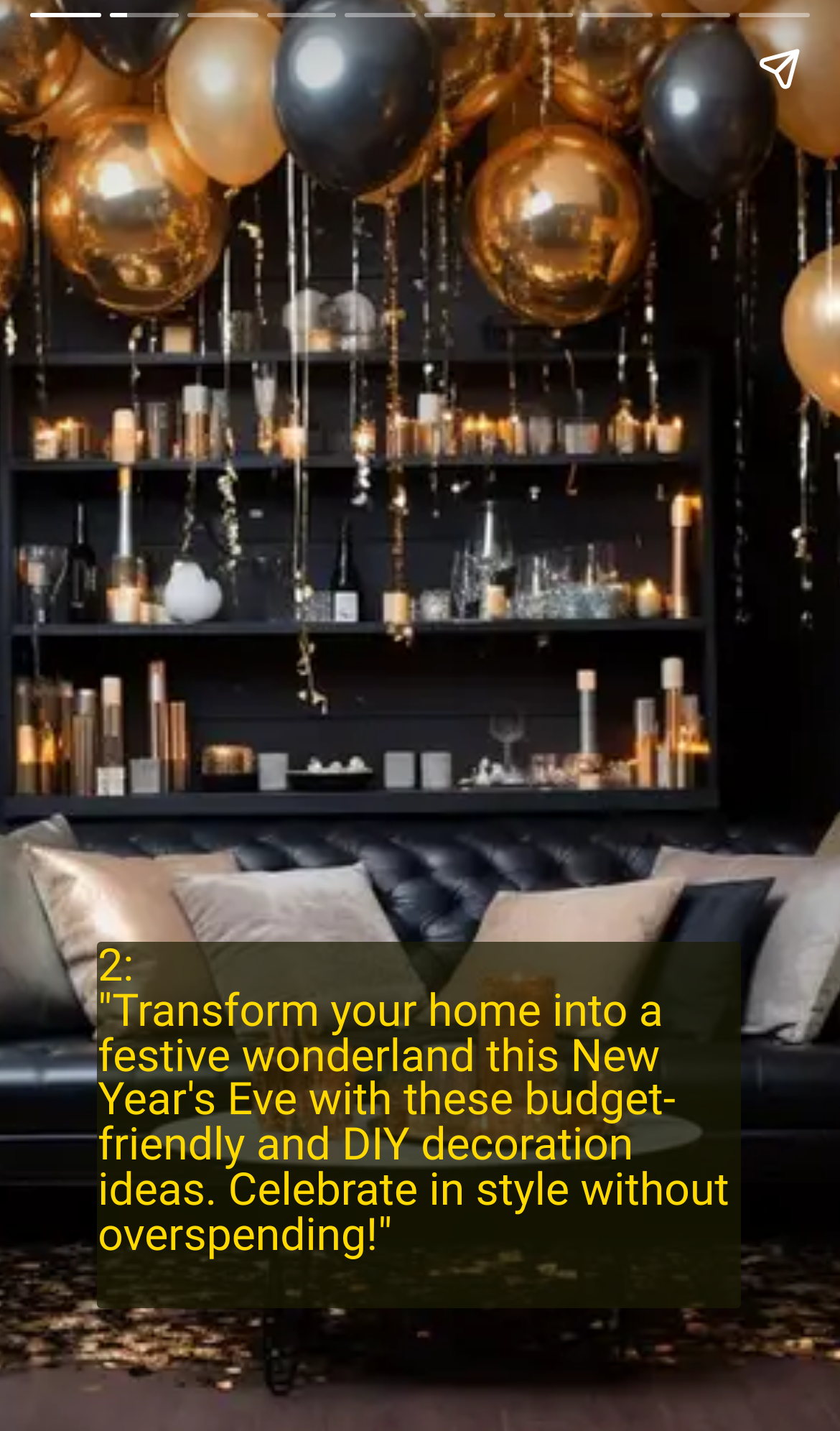Create a detailed description of the webpage's content and layout.

The webpage is about DIY New Year's decoration ideas, focusing on budget-friendly and innovative solutions for parties or home decor. 

At the top of the page, there is a heading that sets the tone for the content, which is an invitation to transform one's home into a festive wonderland on New Year's Eve without breaking the bank. 

On the top-left corner, there are navigation buttons, including "Previous page" and "Next page", allowing users to browse through the content. 

On the top-right corner, there is a "Share story" button, enabling users to share the content with others. 

The rest of the page is dedicated to the main content, which is not explicitly described in the provided accessibility tree. However, based on the heading, it is likely that the page will feature various DIY decoration ideas, possibly with images, tutorials, or step-by-step guides.